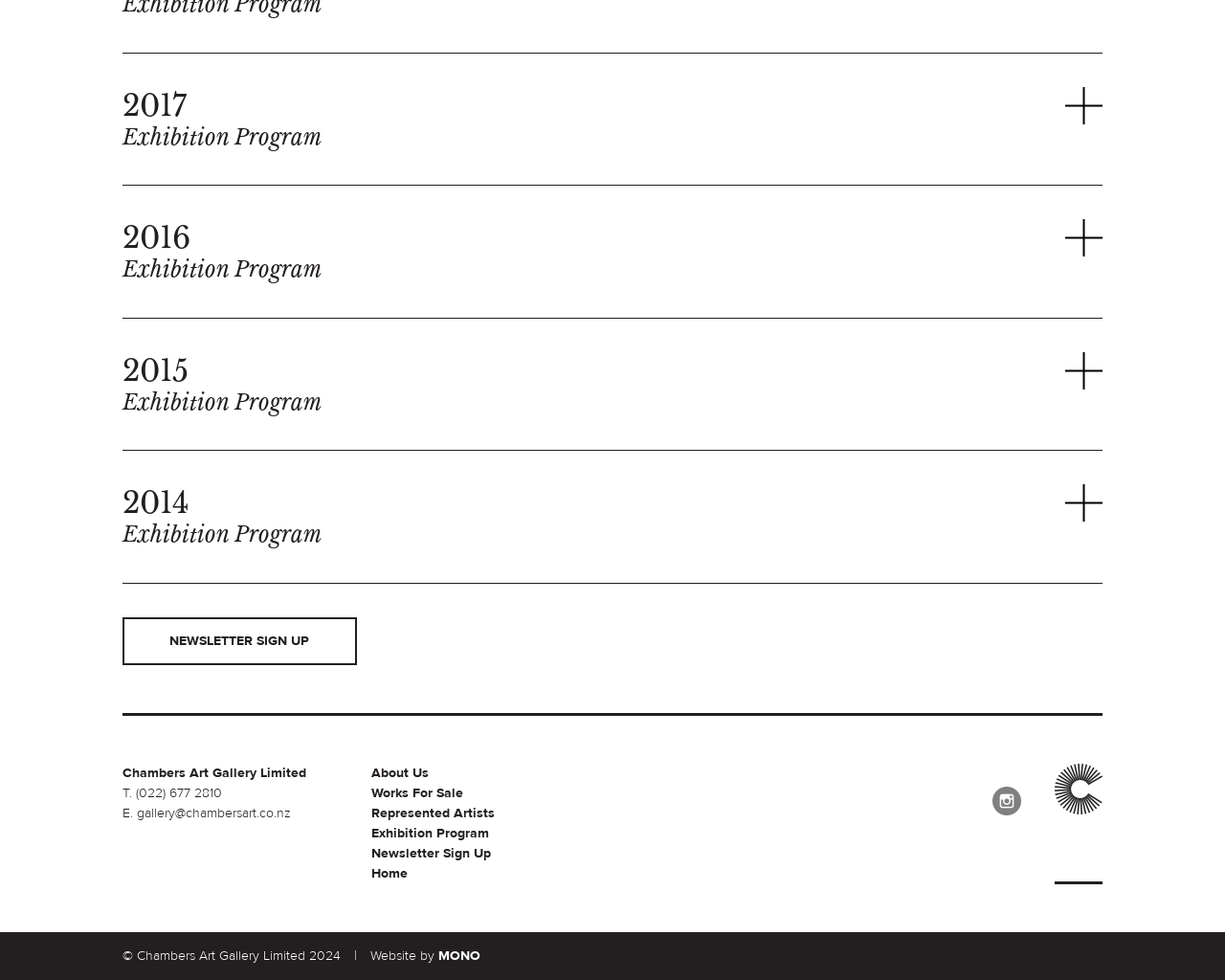Based on the element description, predict the bounding box coordinates (top-left x, top-left y, bottom-right x, bottom-right y) for the UI element in the screenshot: title="Visit us on Instagram"

[0.81, 0.803, 0.834, 0.832]